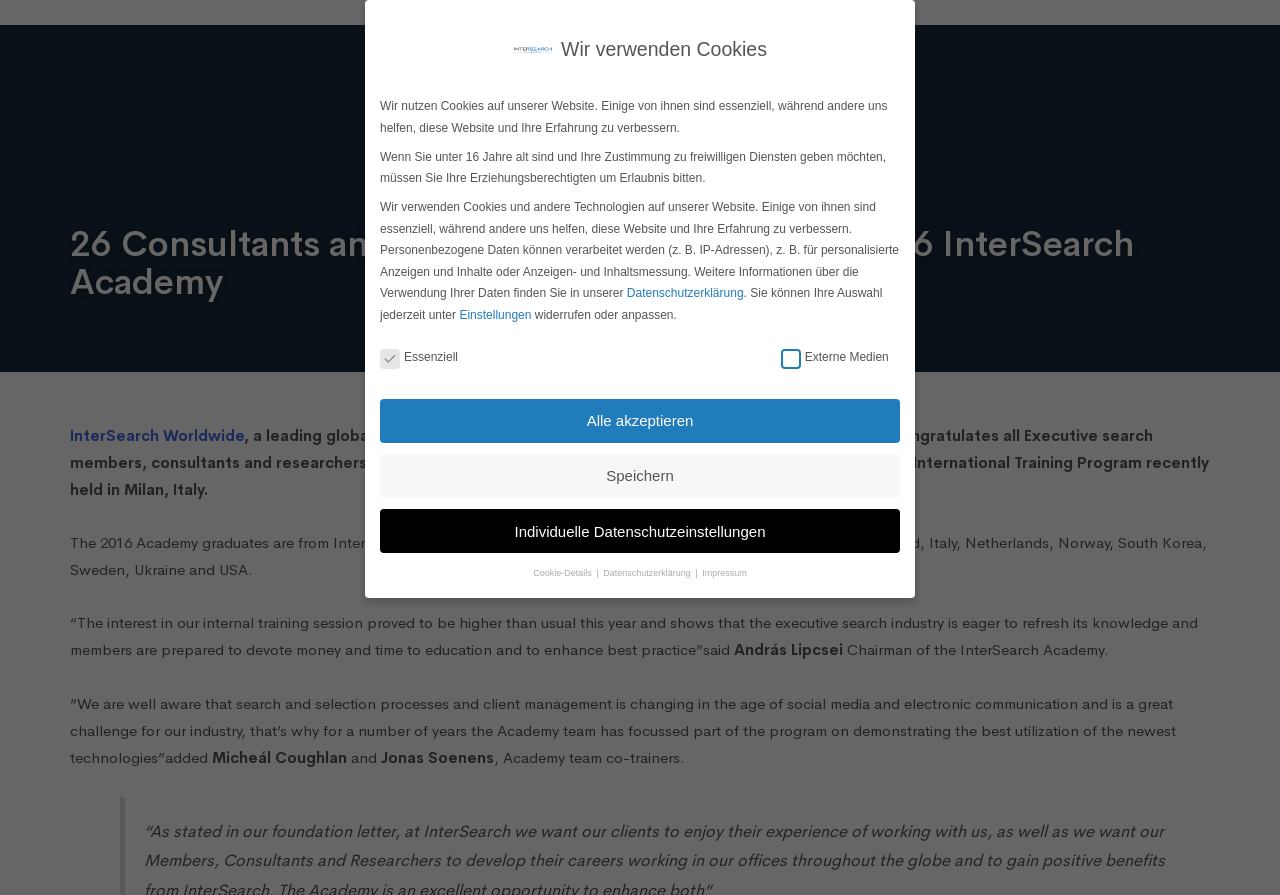Locate the bounding box coordinates of the clickable part needed for the task: "Click the Kontakt link".

[0.869, 0.107, 0.934, 0.14]